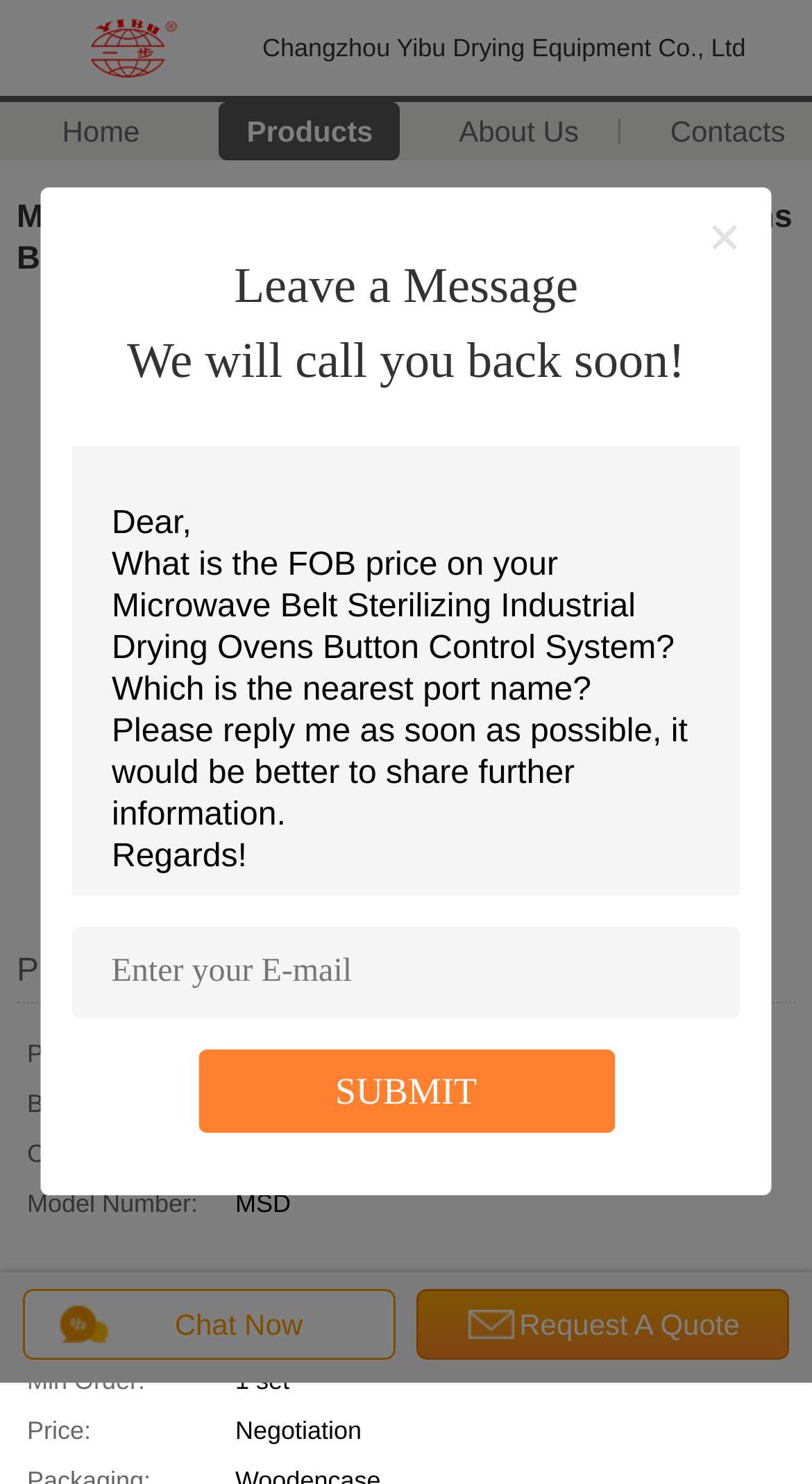Please identify the bounding box coordinates of the element that needs to be clicked to execute the following command: "Click the Home link". Provide the bounding box using four float numbers between 0 and 1, formatted as [left, top, right, bottom].

[0.012, 0.07, 0.236, 0.107]